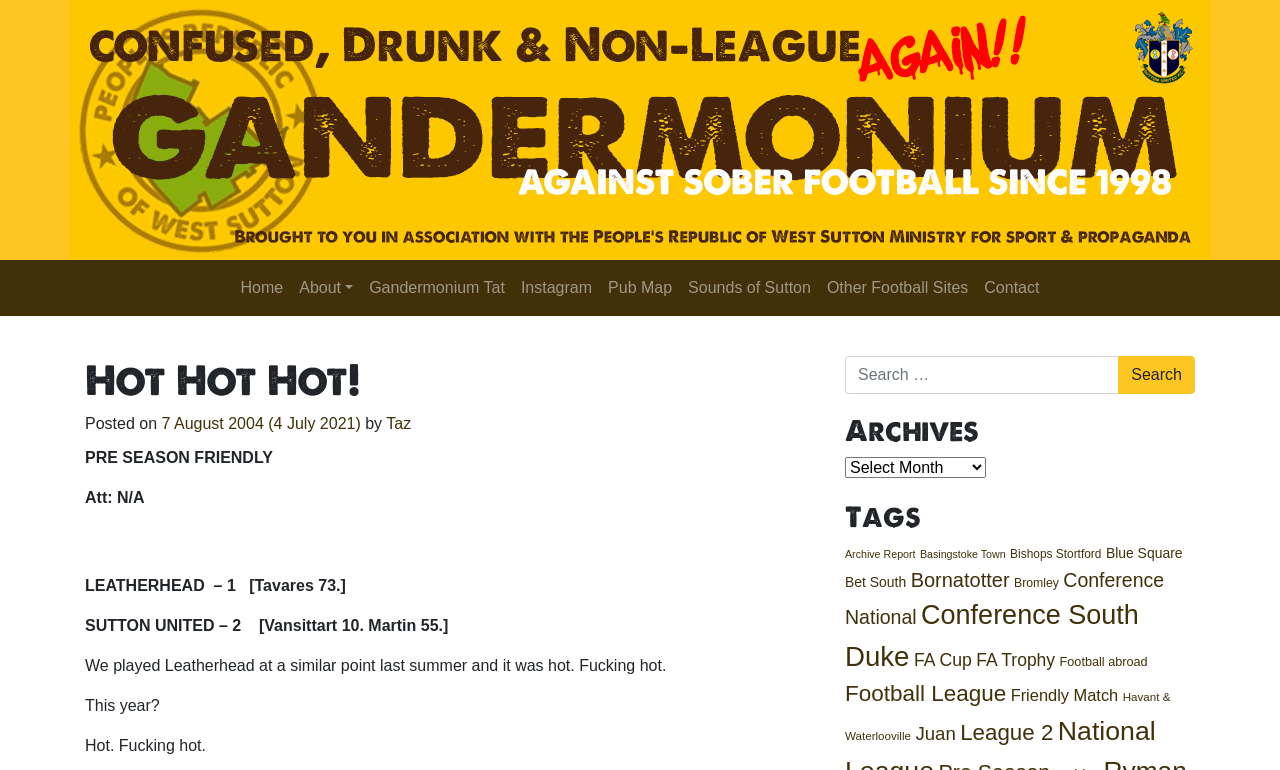What is the purpose of the search box?
Please answer the question as detailed as possible based on the image.

The purpose of the search box can be inferred from its location and label, which says 'Search for:'.